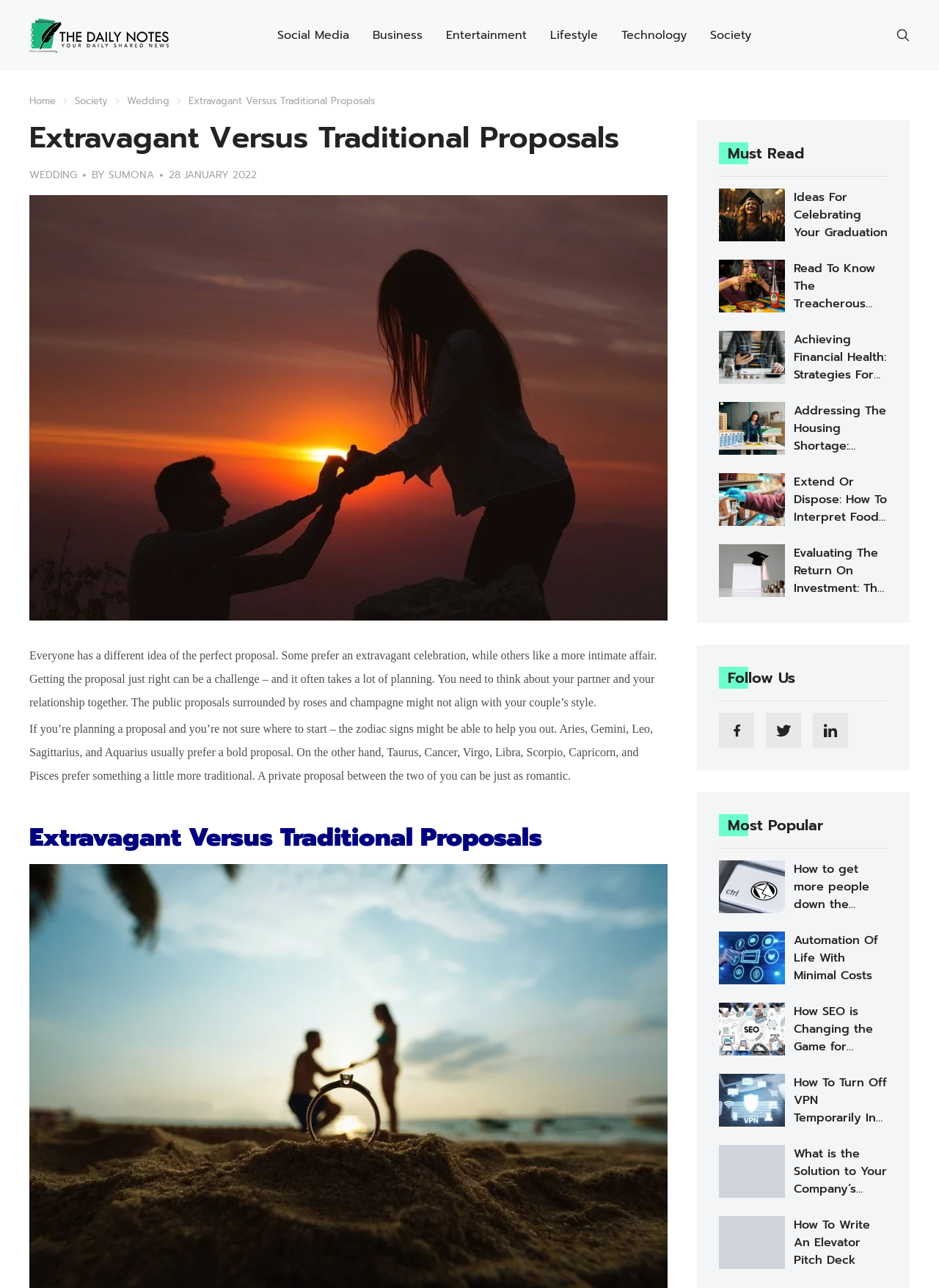What is the main topic of this webpage?
Kindly offer a comprehensive and detailed response to the question.

Based on the webpage content, I can see that the main topic is about wedding proposals, specifically discussing the differences between extravagant and traditional proposals.